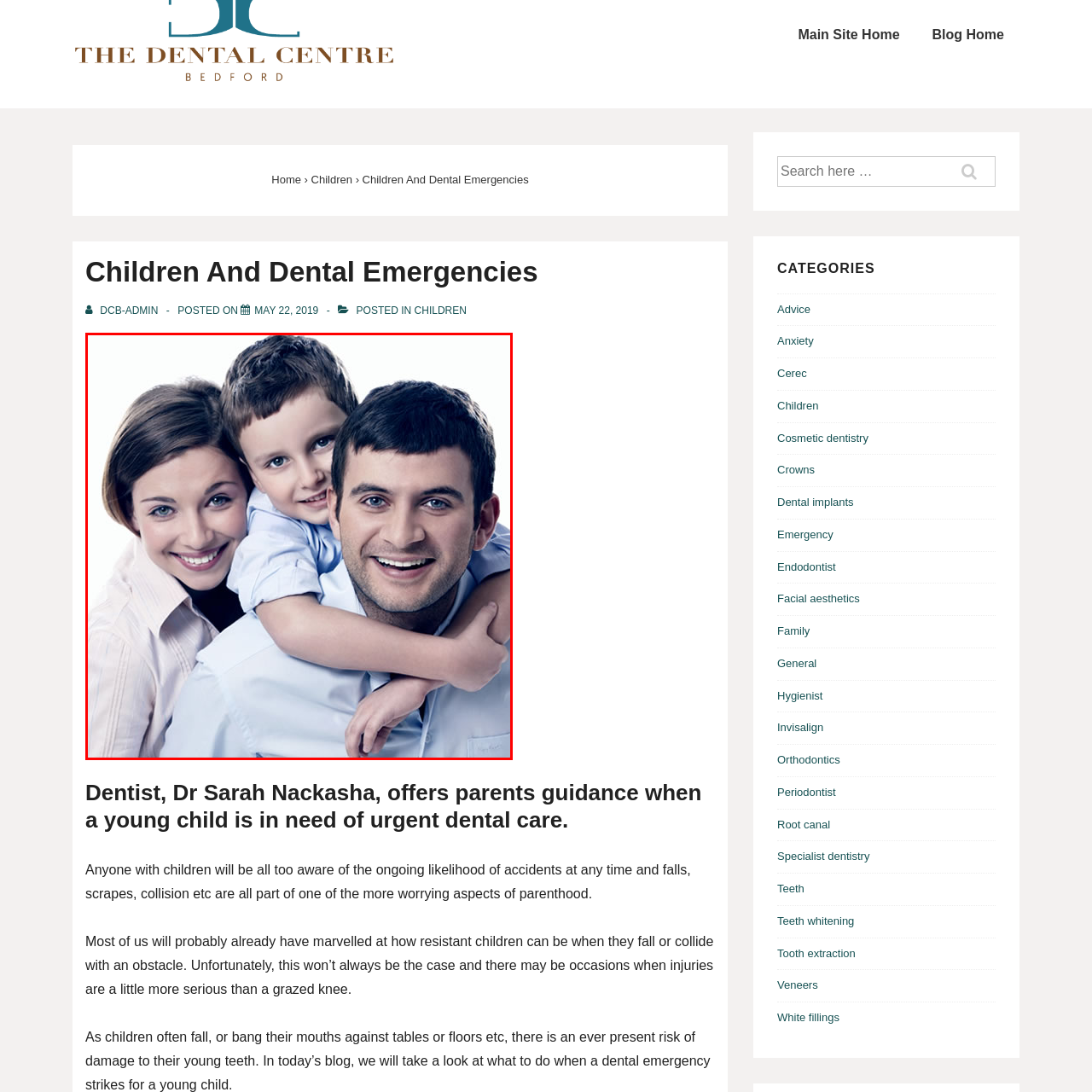What is the atmosphere of the image?
Please look at the image marked with a red bounding box and provide a one-word or short-phrase answer based on what you see.

Vibrant